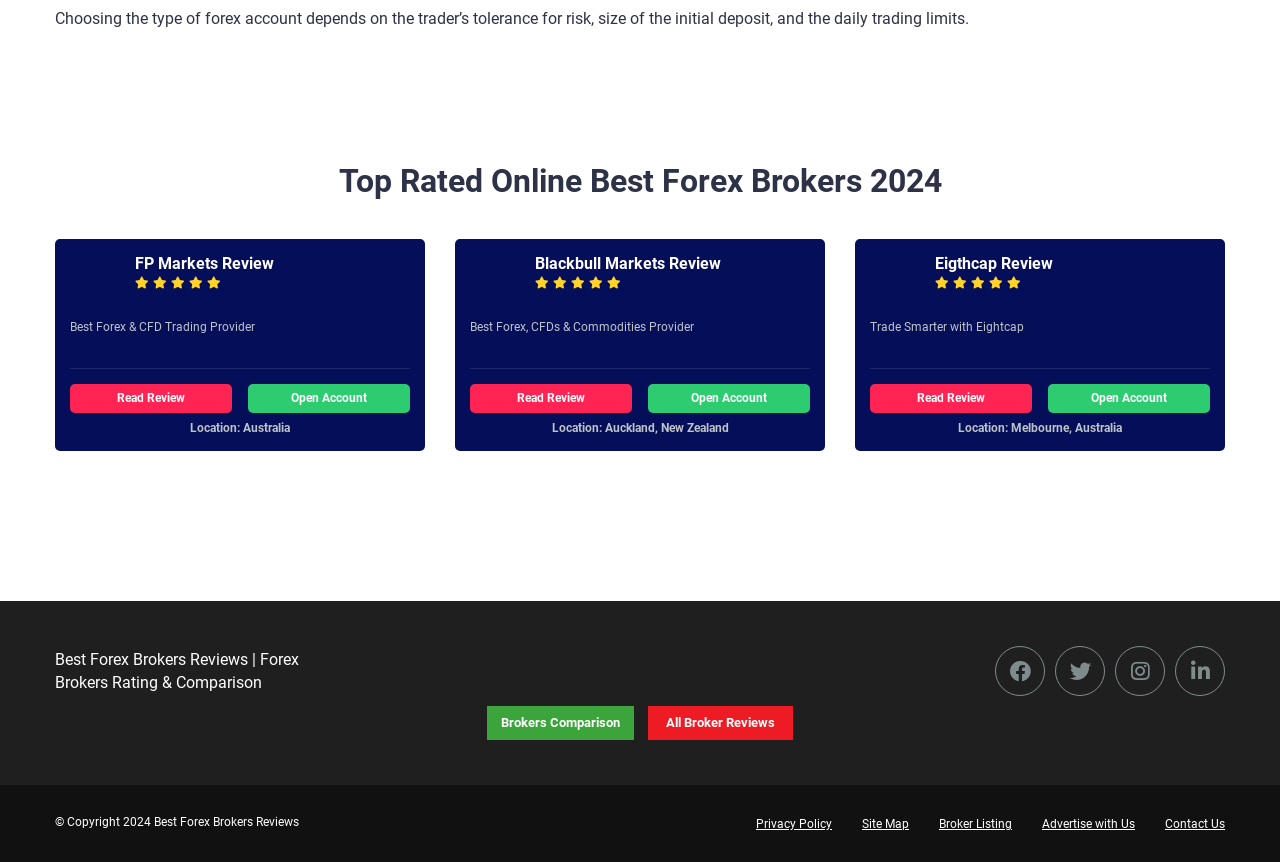Provide a one-word or one-phrase answer to the question:
What is the topic of the webpage?

Forex Brokers